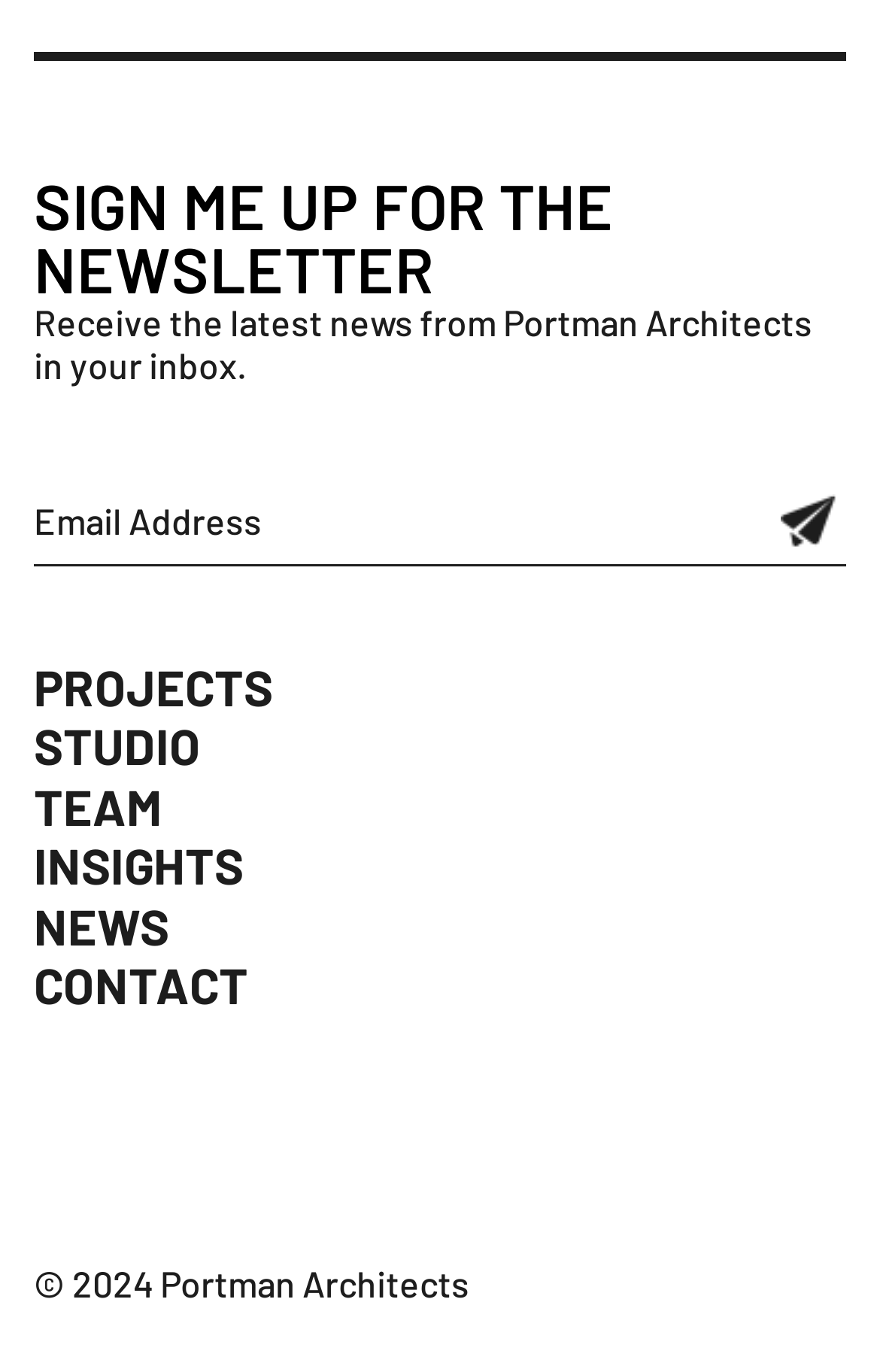Please specify the bounding box coordinates for the clickable region that will help you carry out the instruction: "Contact Portman Architects".

[0.038, 0.696, 0.282, 0.738]